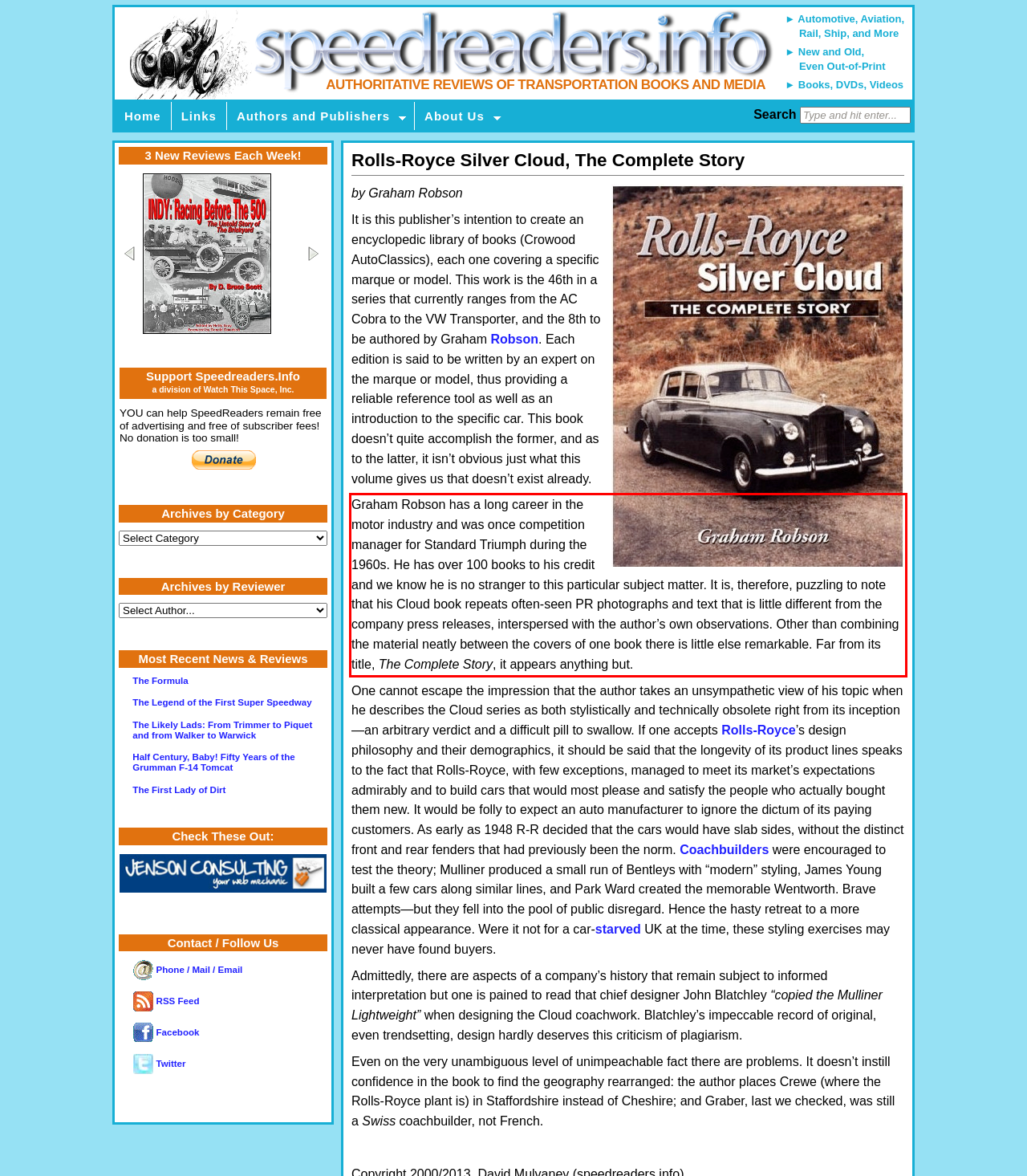The screenshot you have been given contains a UI element surrounded by a red rectangle. Use OCR to read and extract the text inside this red rectangle.

Graham Robson has a long career in the motor industry and was once competition manager for Standard Triumph during the 1960s. He has over 100 books to his credit and we know he is no stranger to this particular subject matter. It is, therefore, puzzling to note that his Cloud book repeats often-seen PR photographs and text that is little different from the company press releases, interspersed with the author’s own observations. Other than combining the material neatly between the covers of one book there is little else remarkable. Far from its title, The Complete Story, it appears anything but.